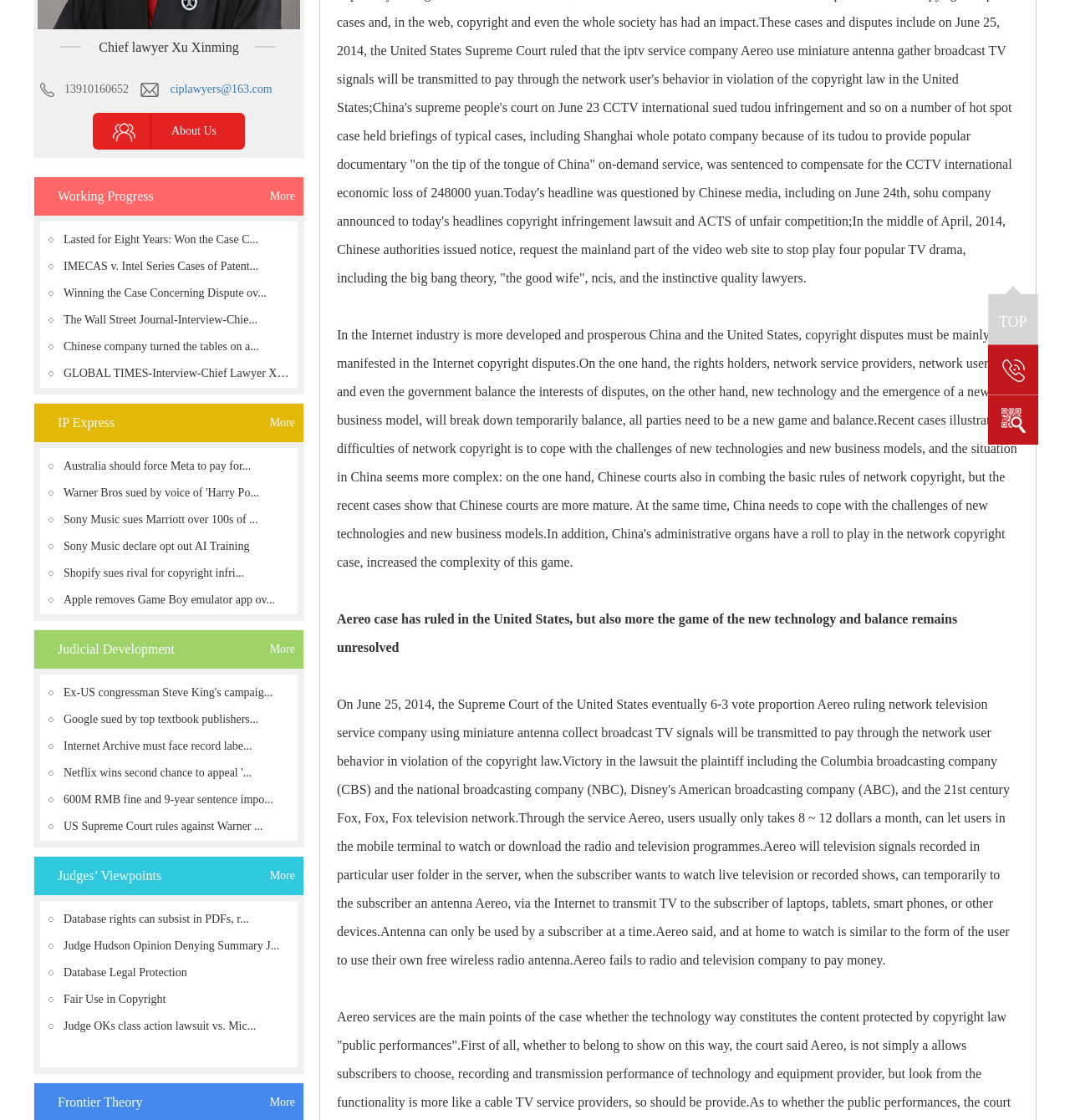Locate the bounding box of the UI element described by: "The Wall Street Journal-Interview-Chie..." in the given webpage screenshot.

[0.059, 0.278, 0.27, 0.293]